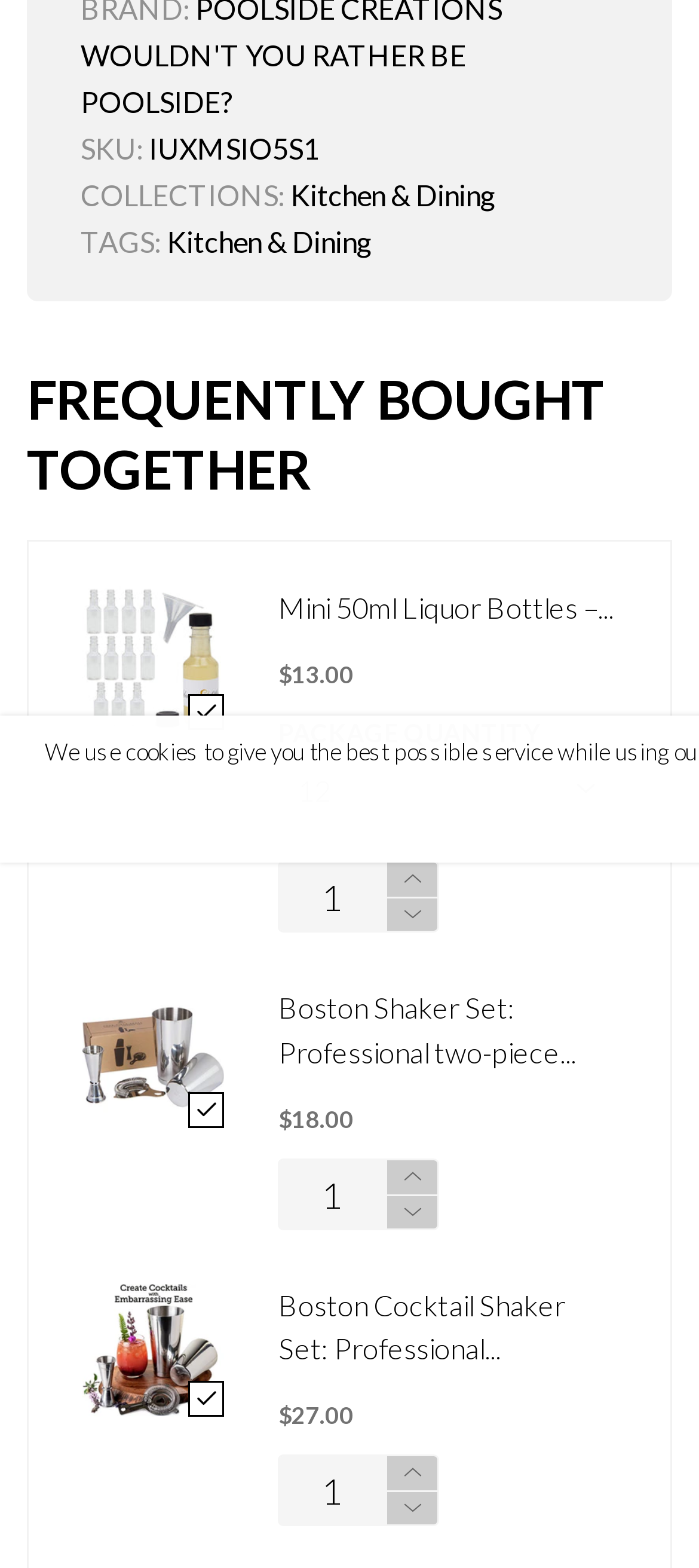What is the price of the Mini 50ml Liquor Bottles?
Please respond to the question with a detailed and well-explained answer.

I found the price of the Mini 50ml Liquor Bottles by looking at the text next to the product image, which says '$13.00'.